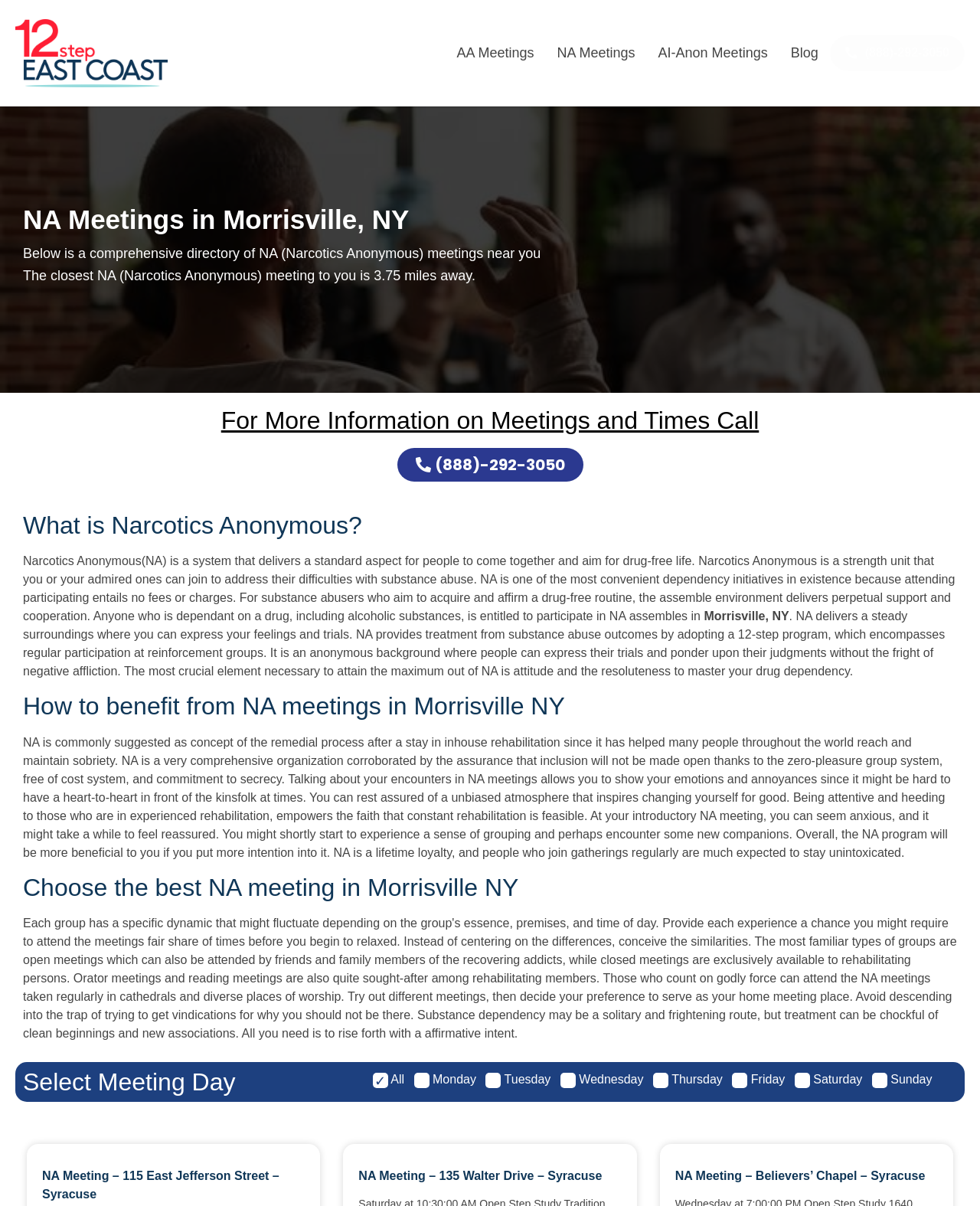What is the purpose of NA meetings?
Please provide a full and detailed response to the question.

Based on the webpage, NA meetings are intended to provide a supportive environment for individuals struggling with drug addiction, where they can share their experiences and receive help to achieve a drug-free life.